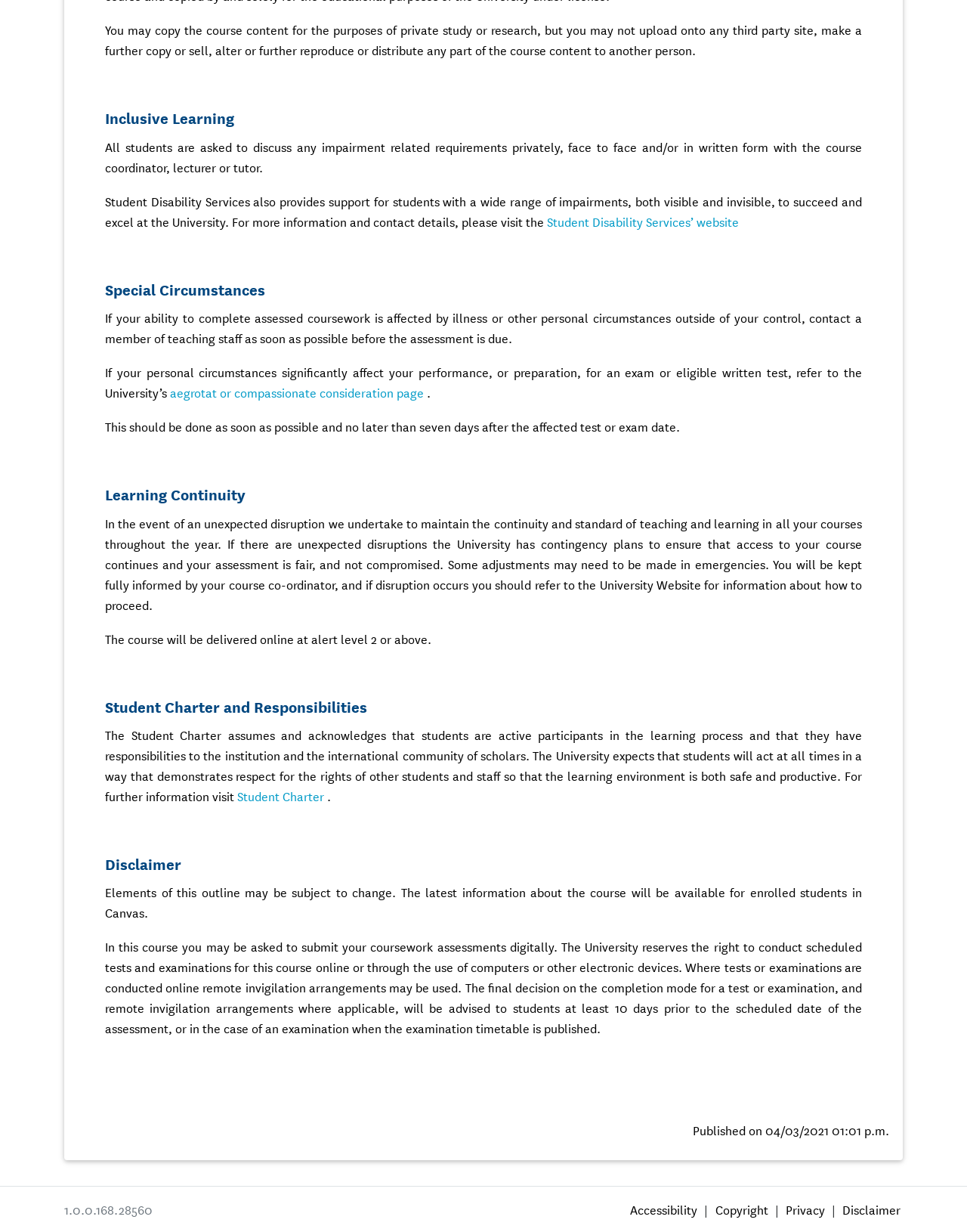Given the description: "aegrotat or compassionate consideration page", determine the bounding box coordinates of the UI element. The coordinates should be formatted as four float numbers between 0 and 1, [left, top, right, bottom].

[0.176, 0.311, 0.438, 0.326]